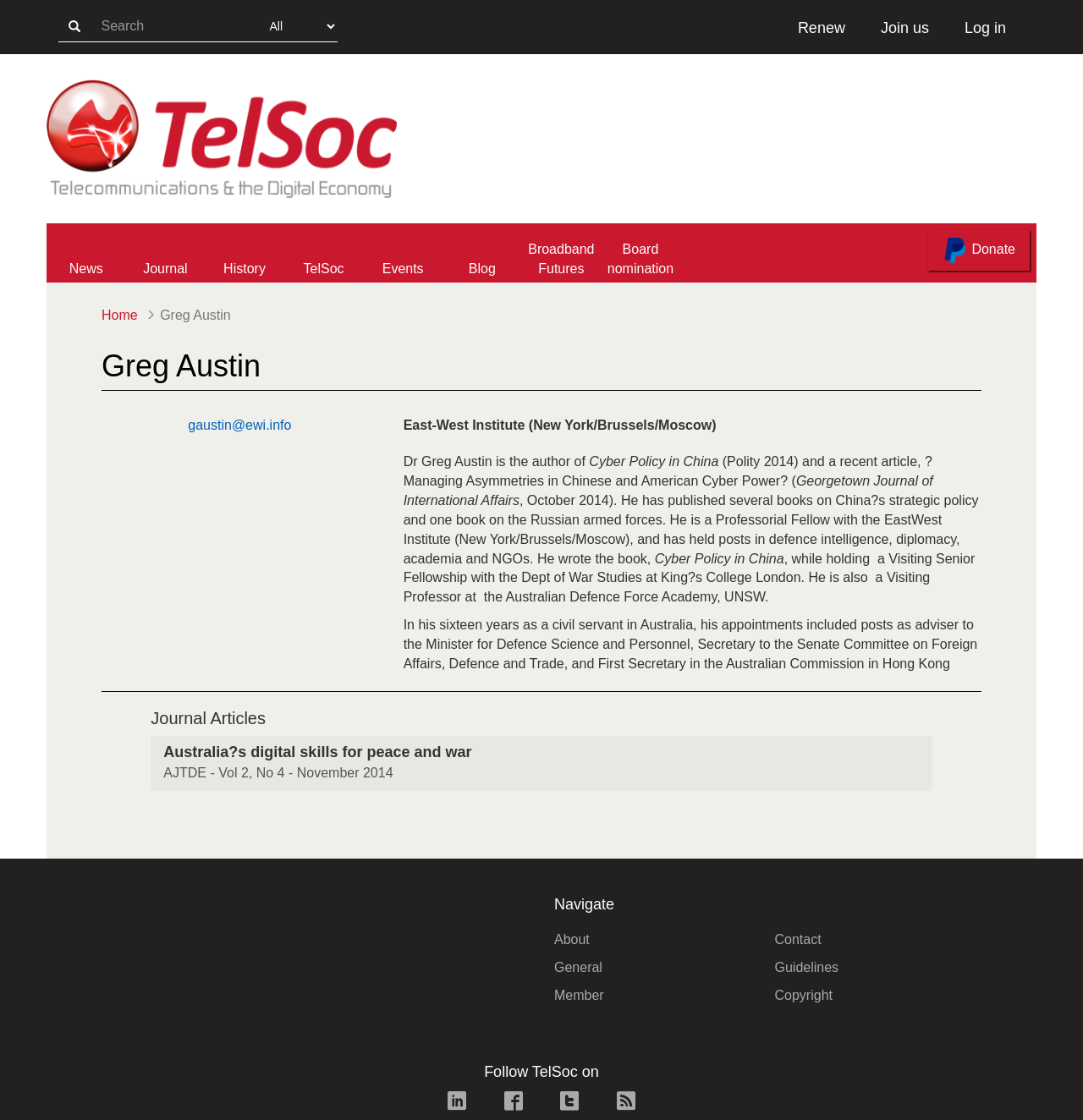Carefully observe the image and respond to the question with a detailed answer:
How many links are there in the navigation menu?

I counted the number of links in the navigation menu, which includes links like 'Home', 'News', 'Journal', 'About', 'Authors', 'Issues', 'History', 'TelSoc', 'Awards', 'Institutions', 'Museums', 'Obituaries', 'Bibliographies', and 'Events'.